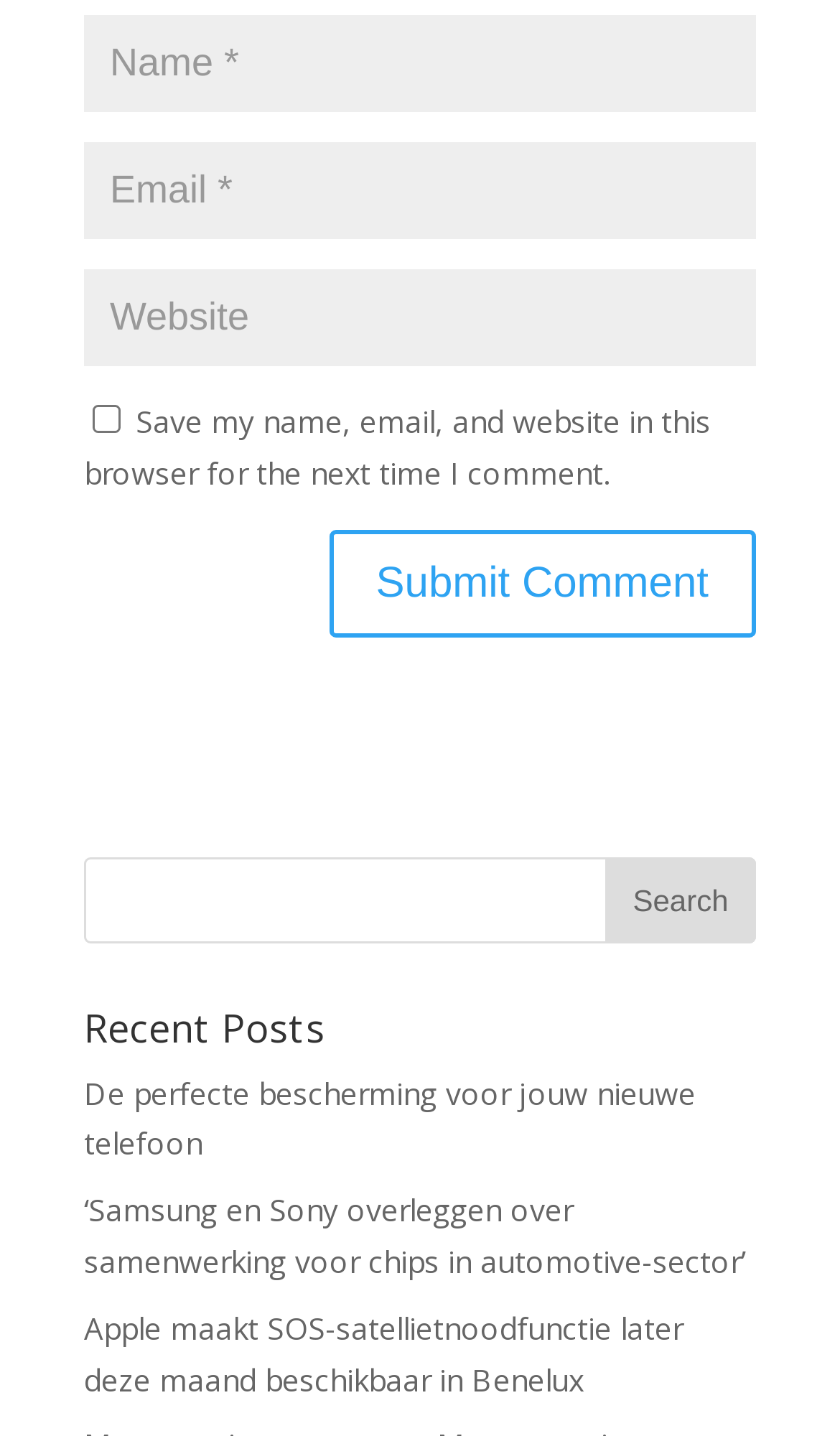What is the purpose of the first textbox?
By examining the image, provide a one-word or phrase answer.

Enter name